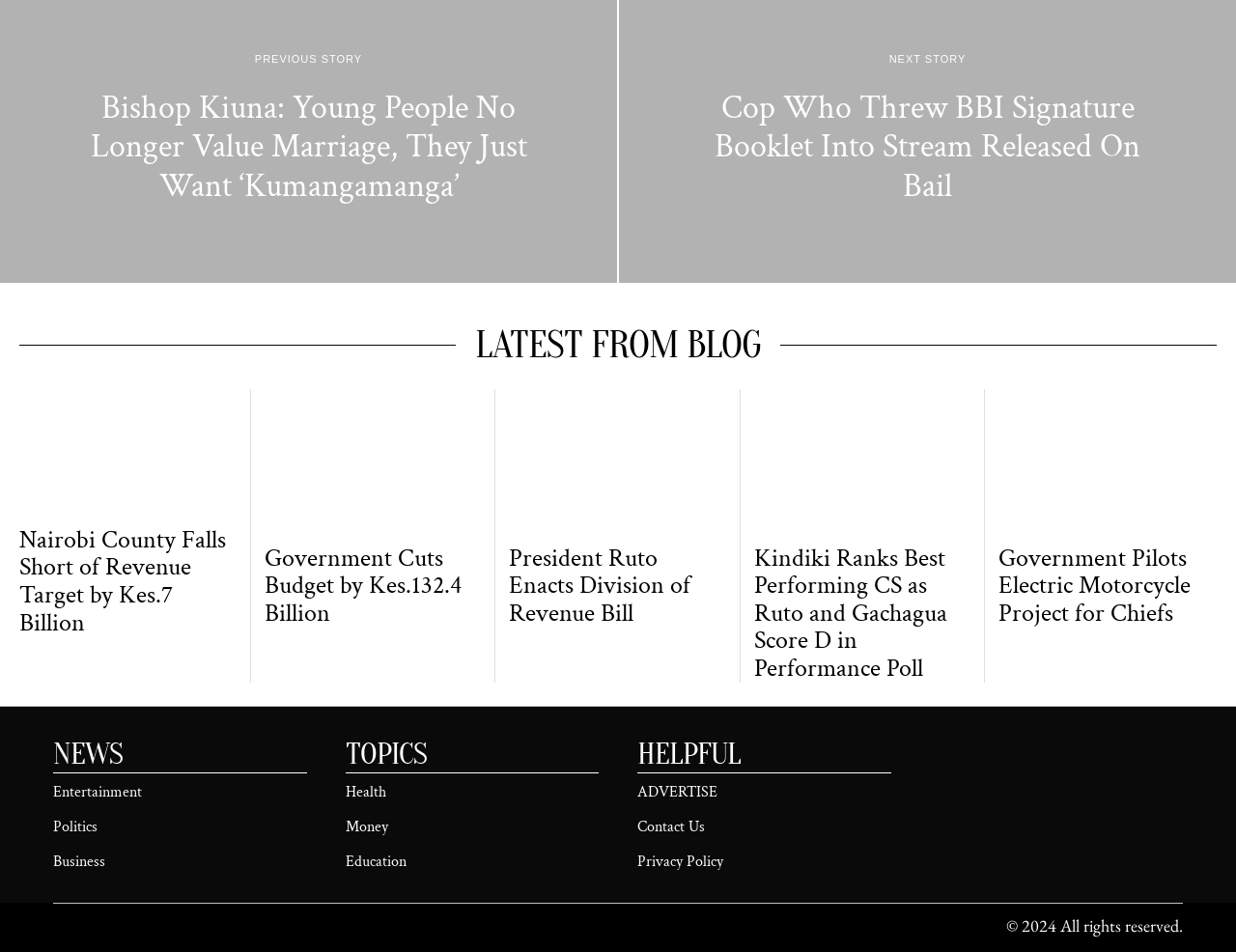Specify the bounding box coordinates of the area that needs to be clicked to achieve the following instruction: "Explore the 'TOPICS' section".

[0.279, 0.772, 0.484, 0.812]